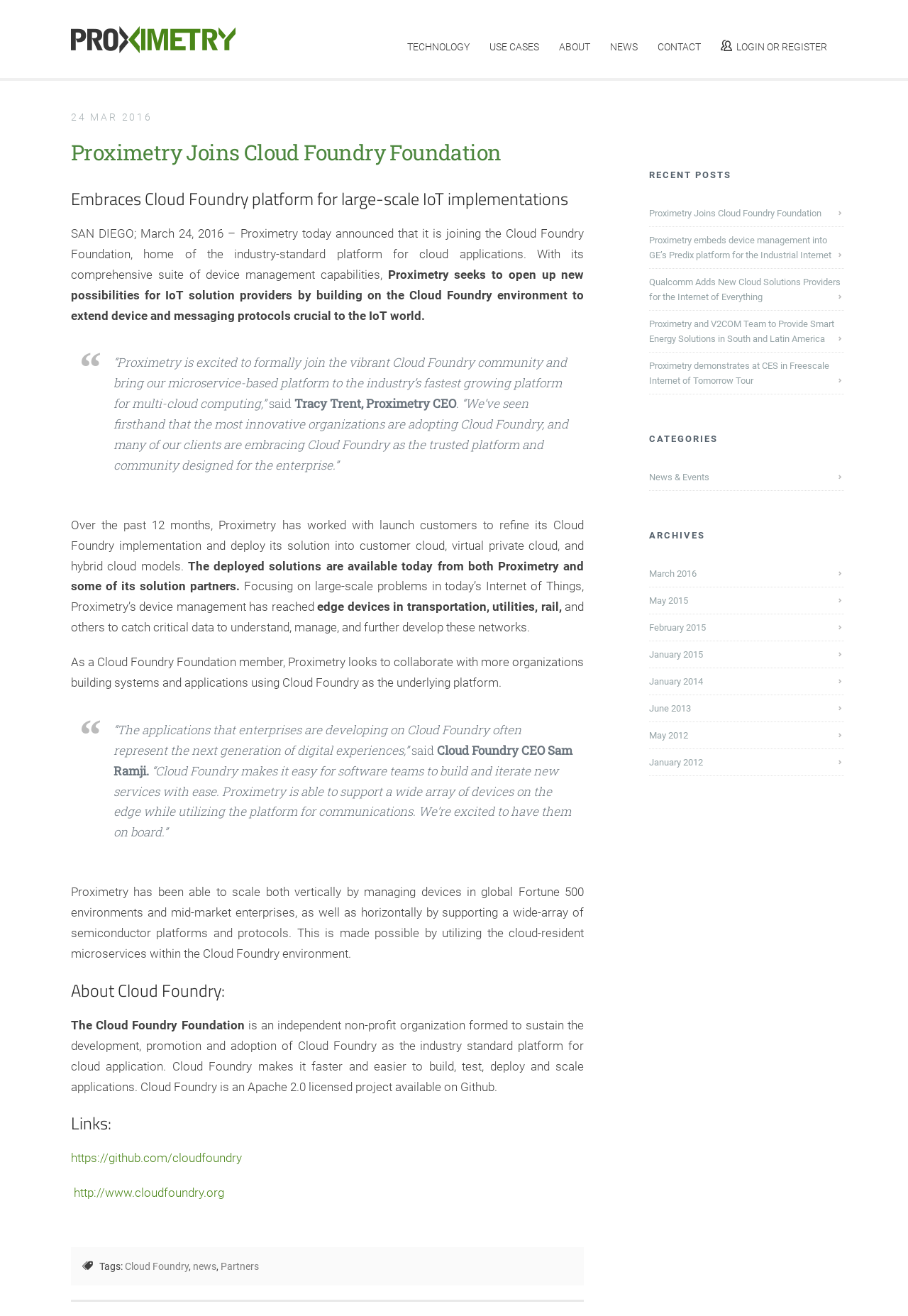Please determine the bounding box coordinates of the element's region to click for the following instruction: "Click on the TECHNOLOGY link".

[0.438, 0.0, 0.528, 0.059]